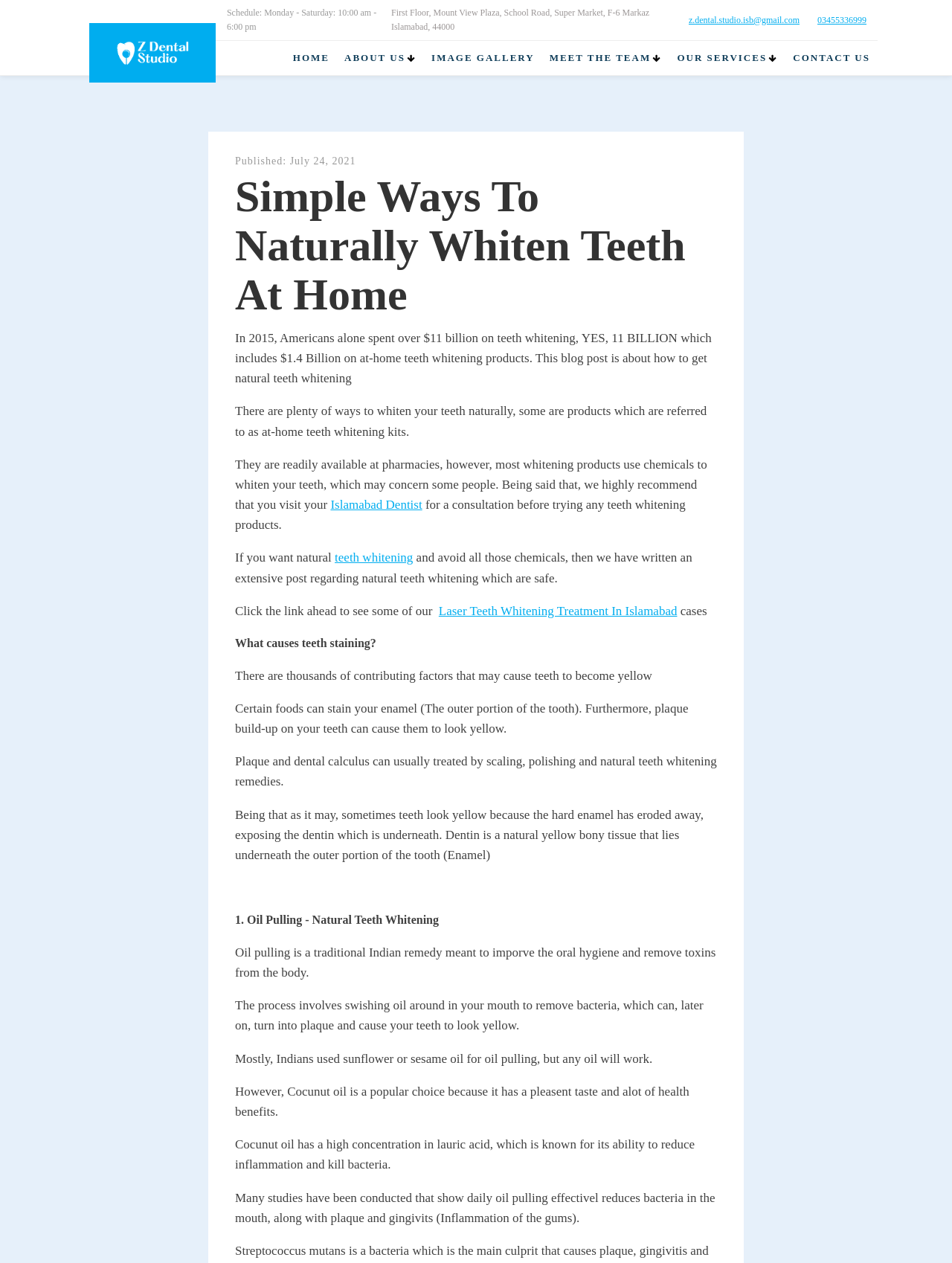Please identify the primary heading on the webpage and return its text.

Simple Ways To Naturally Whiten Teeth At Home